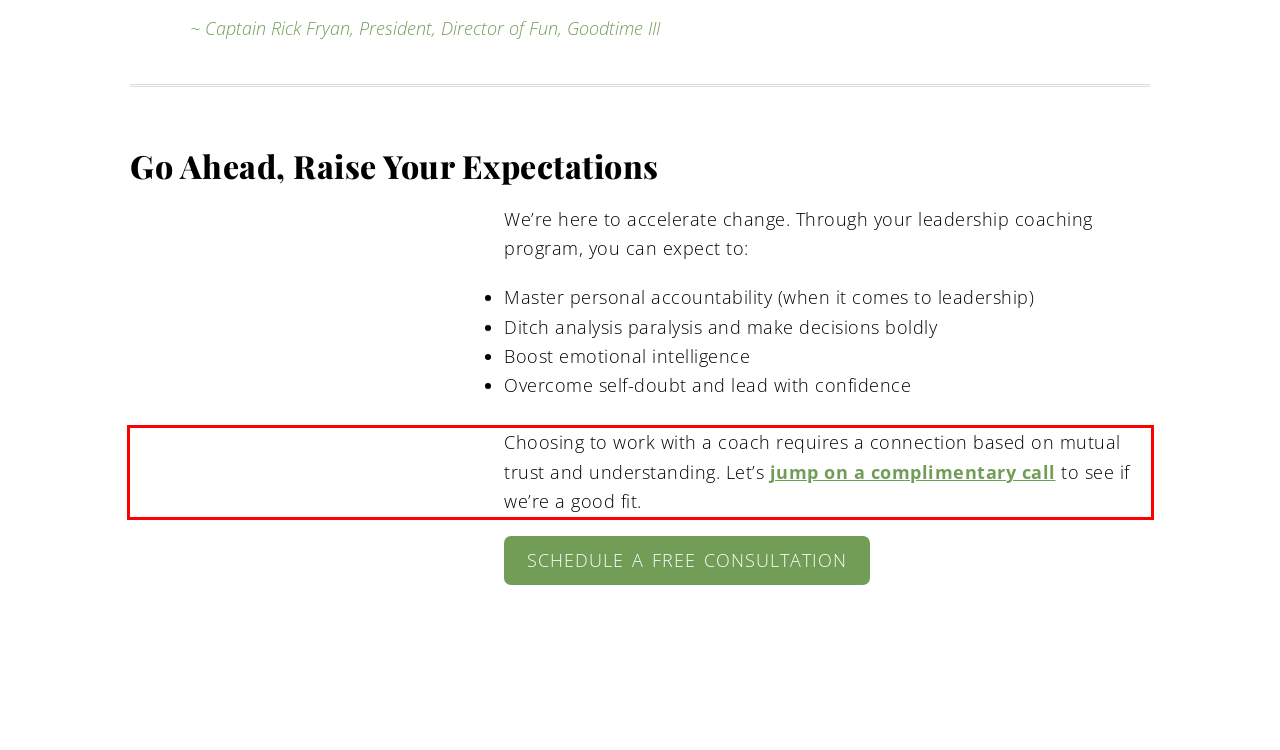Analyze the screenshot of the webpage and extract the text from the UI element that is inside the red bounding box.

Choosing to work with a coach requires a connection based on mutual trust and understanding. Let’s jump on a complimentary call to see if we’re a good fit.